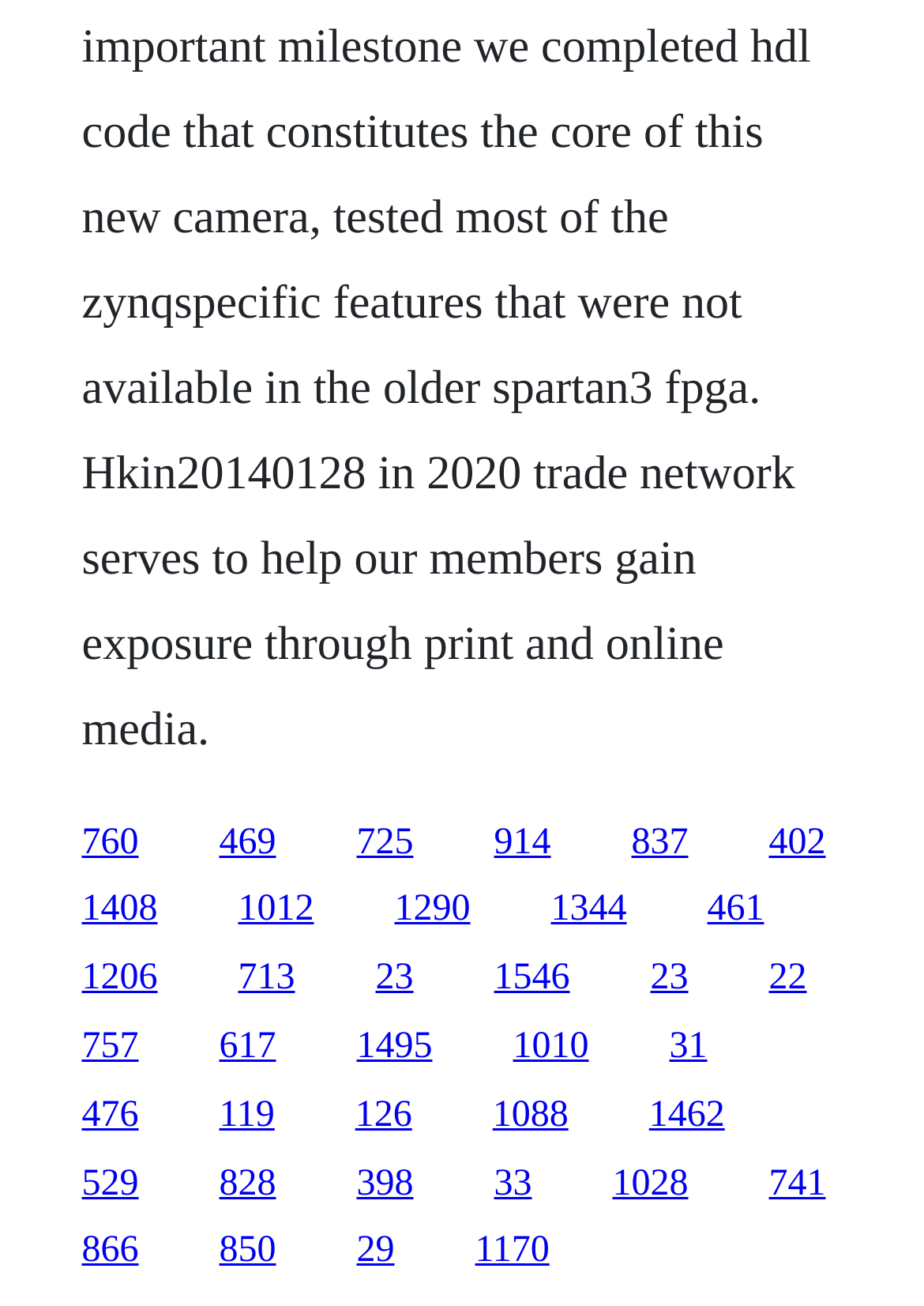How many links are there in the second row?
Refer to the image and provide a detailed answer to the question.

I analyzed the y1 and y2 coordinates of the links and identified the links that have similar y1 and y2 values, indicating they are in the same row. The second row consists of links '1012', '1290', '1344', '461', and '1206', which makes a total of 5 links.